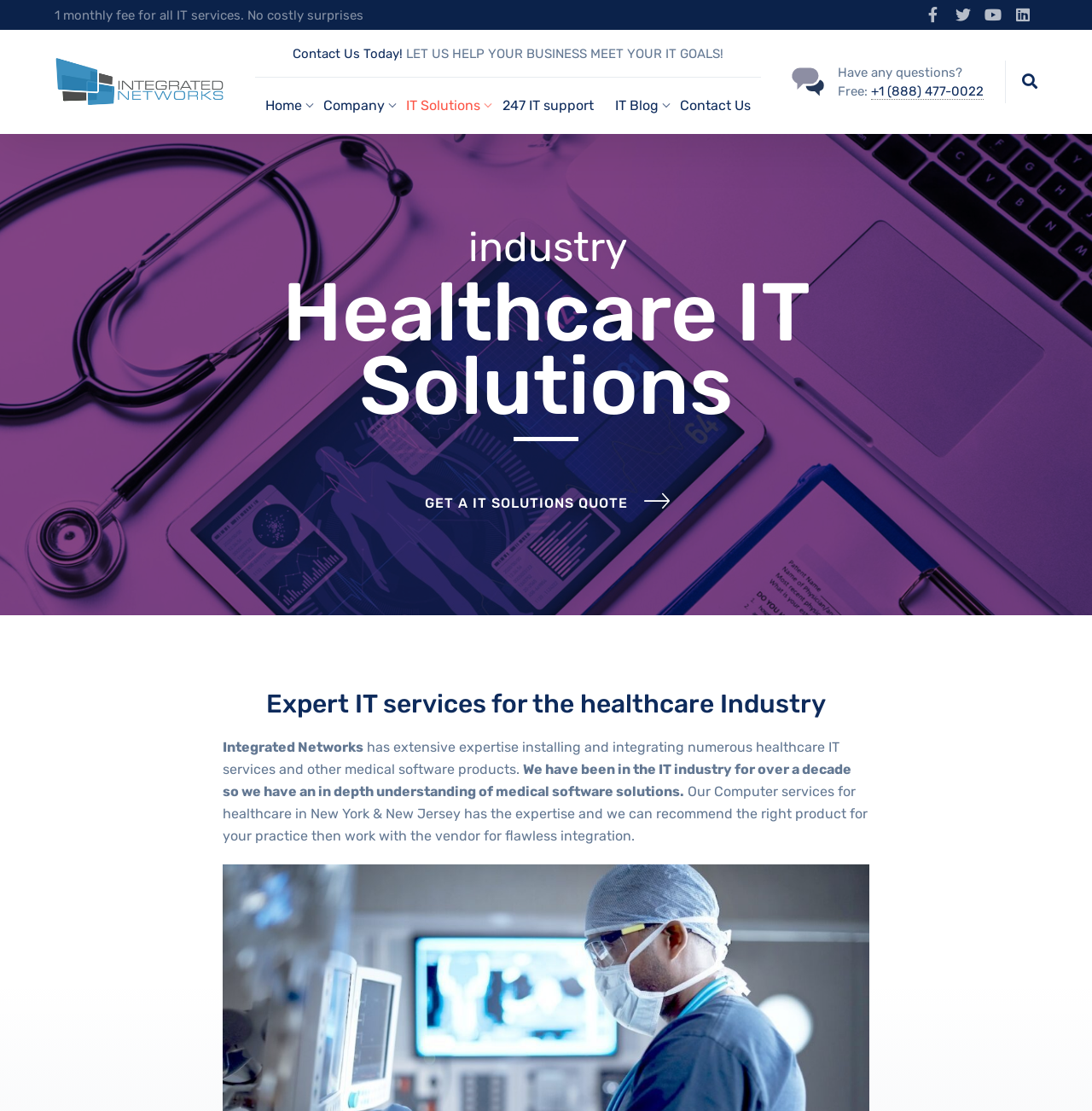What is the company's area of expertise?
Please provide a comprehensive answer based on the information in the image.

I inferred this from the heading 'Healthcare IT Solutions' and the StaticText 'Expert IT services for the healthcare Industry' which suggests that the company specializes in providing IT services to the healthcare industry.